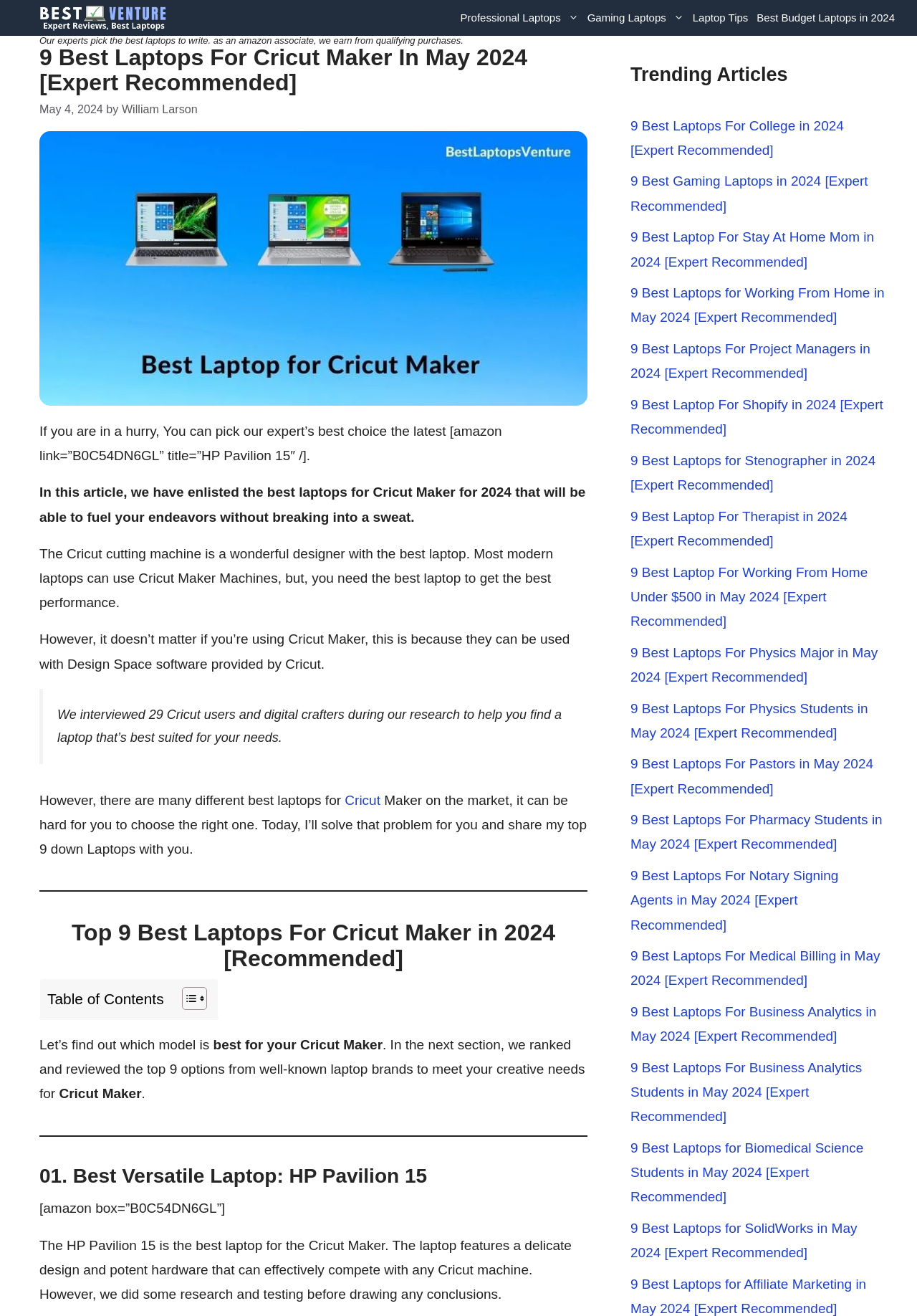What is the purpose of the Cricut cutting machine?
Use the screenshot to answer the question with a single word or phrase.

designer